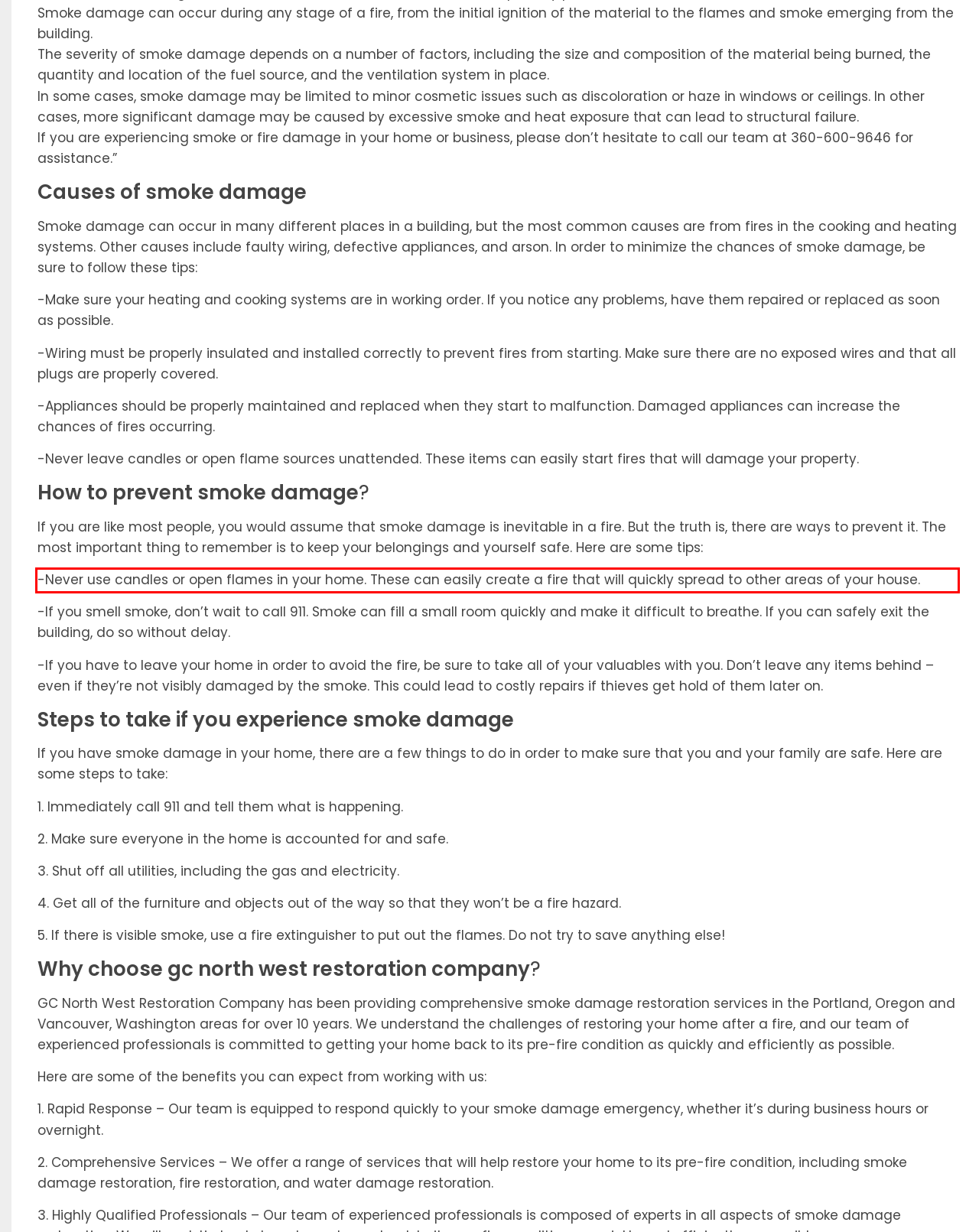Given a webpage screenshot, identify the text inside the red bounding box using OCR and extract it.

-Never use candles or open flames in your home. These can easily create a fire that will quickly spread to other areas of your house.